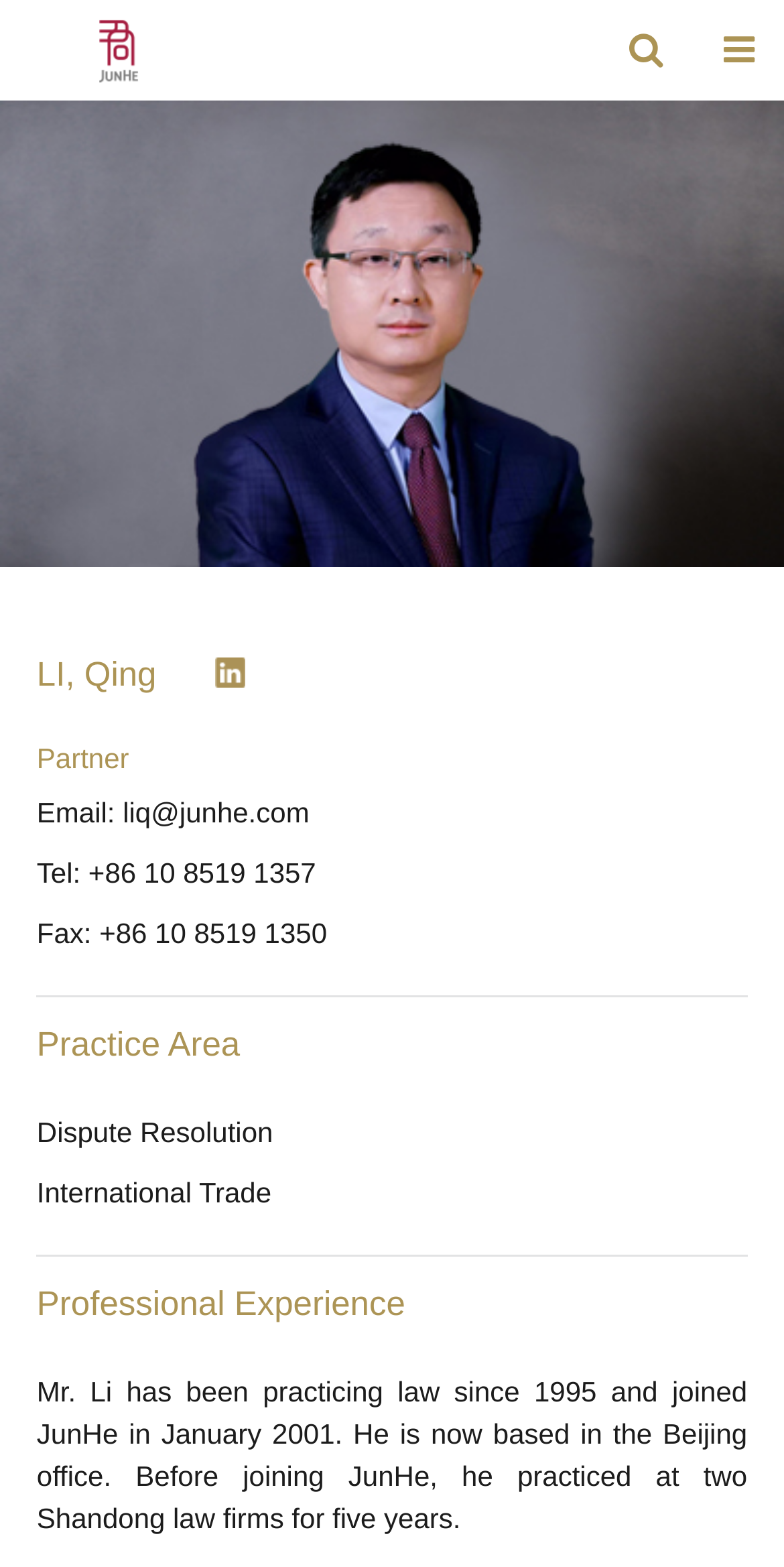Where is the person based?
Relying on the image, give a concise answer in one word or a brief phrase.

Beijing office